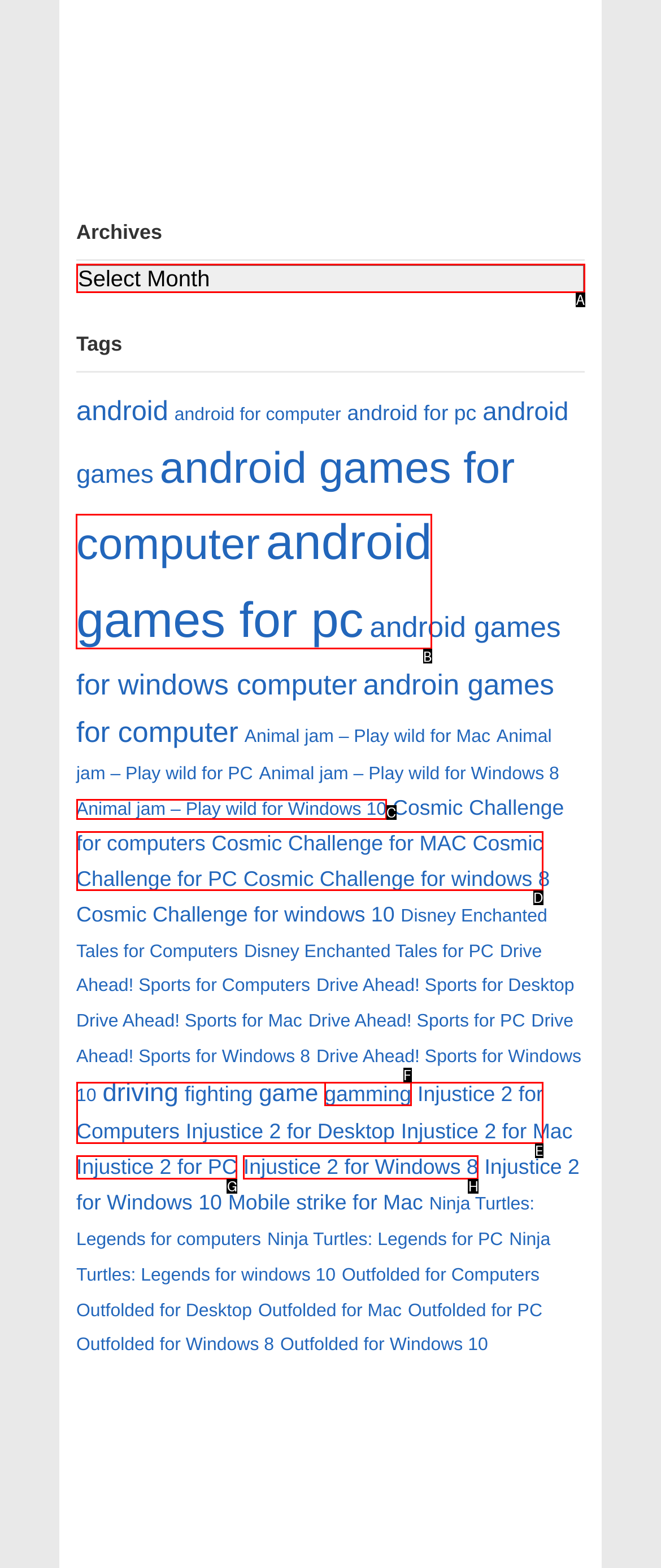Select the proper HTML element to perform the given task: Choose android games for pc Answer with the corresponding letter from the provided choices.

B